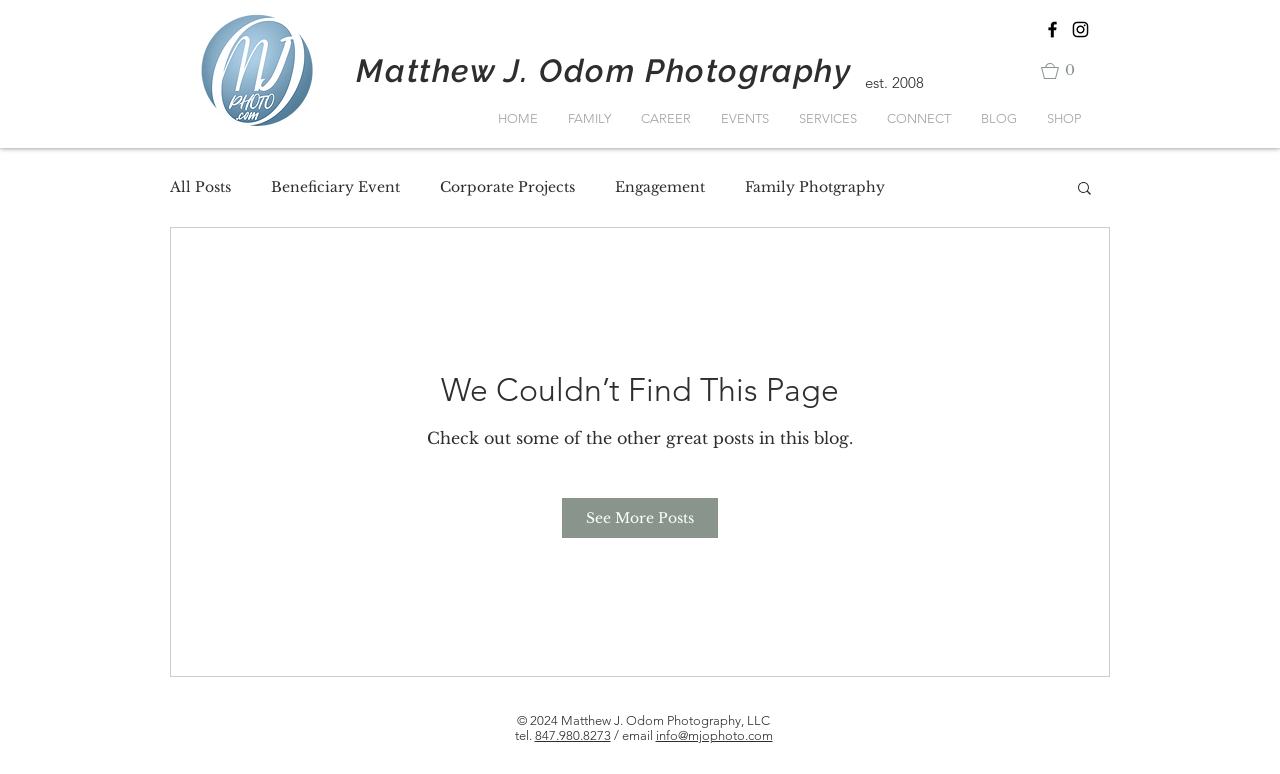What is the year the studio was established?
Please provide a single word or phrase as the answer based on the screenshot.

2008